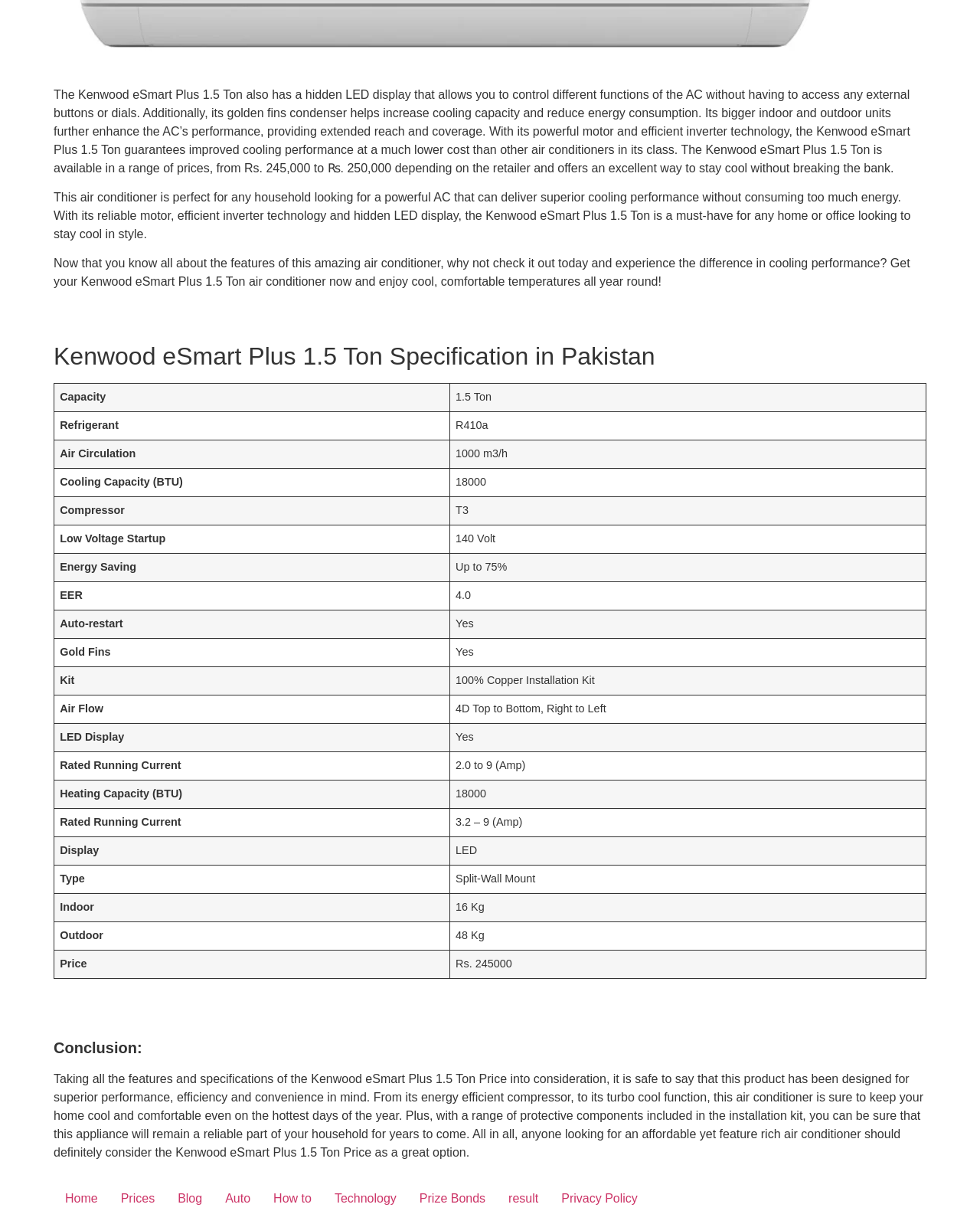Please indicate the bounding box coordinates of the element's region to be clicked to achieve the instruction: "Go to the home page". Provide the coordinates as four float numbers between 0 and 1, i.e., [left, top, right, bottom].

[0.055, 0.969, 0.111, 0.99]